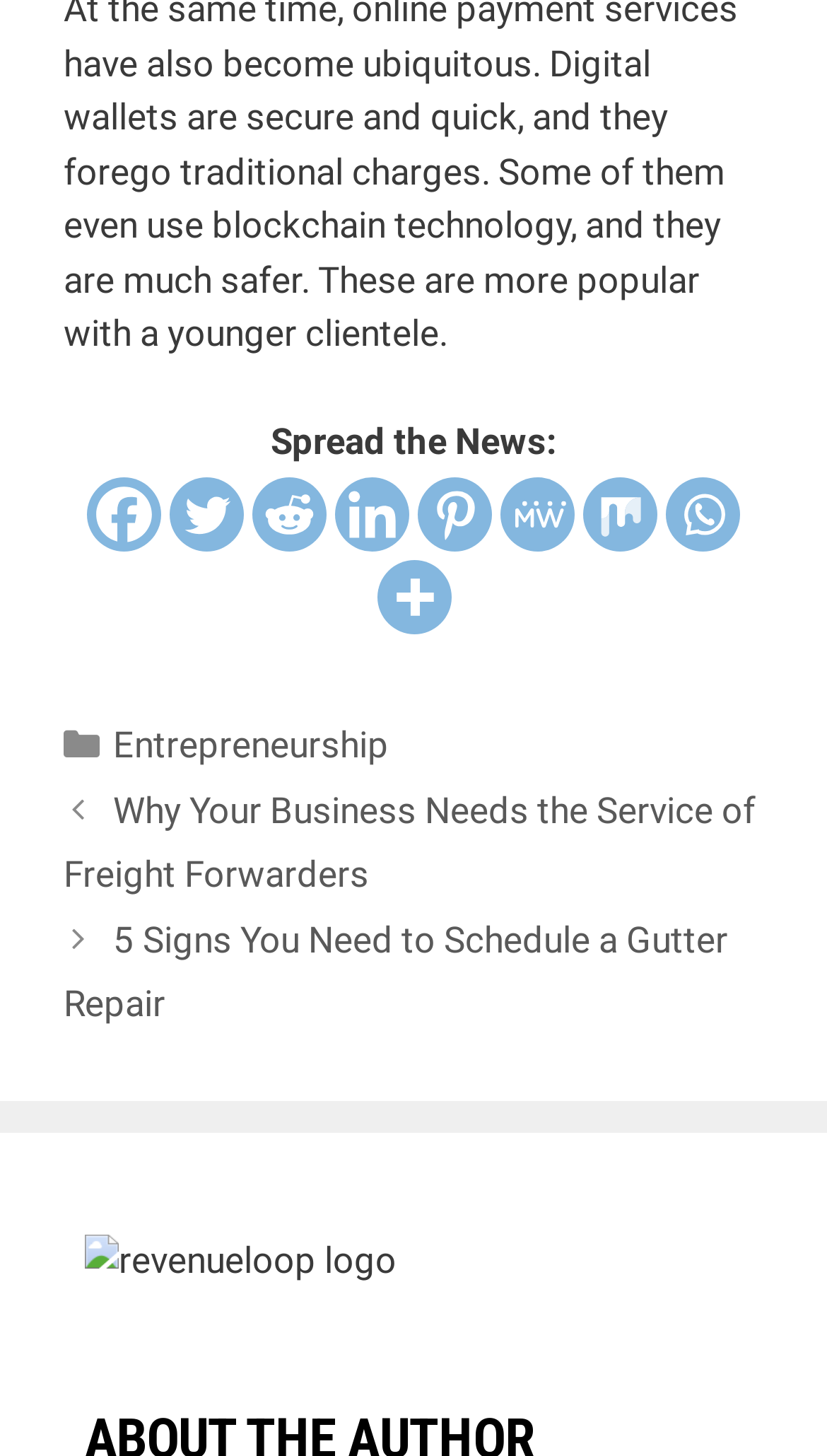Provide the bounding box coordinates, formatted as (top-left x, top-left y, bottom-right x, bottom-right y), with all values being floating point numbers between 0 and 1. Identify the bounding box of the UI element that matches the description: aria-label="Twitter" title="Twitter"

[0.205, 0.328, 0.295, 0.379]